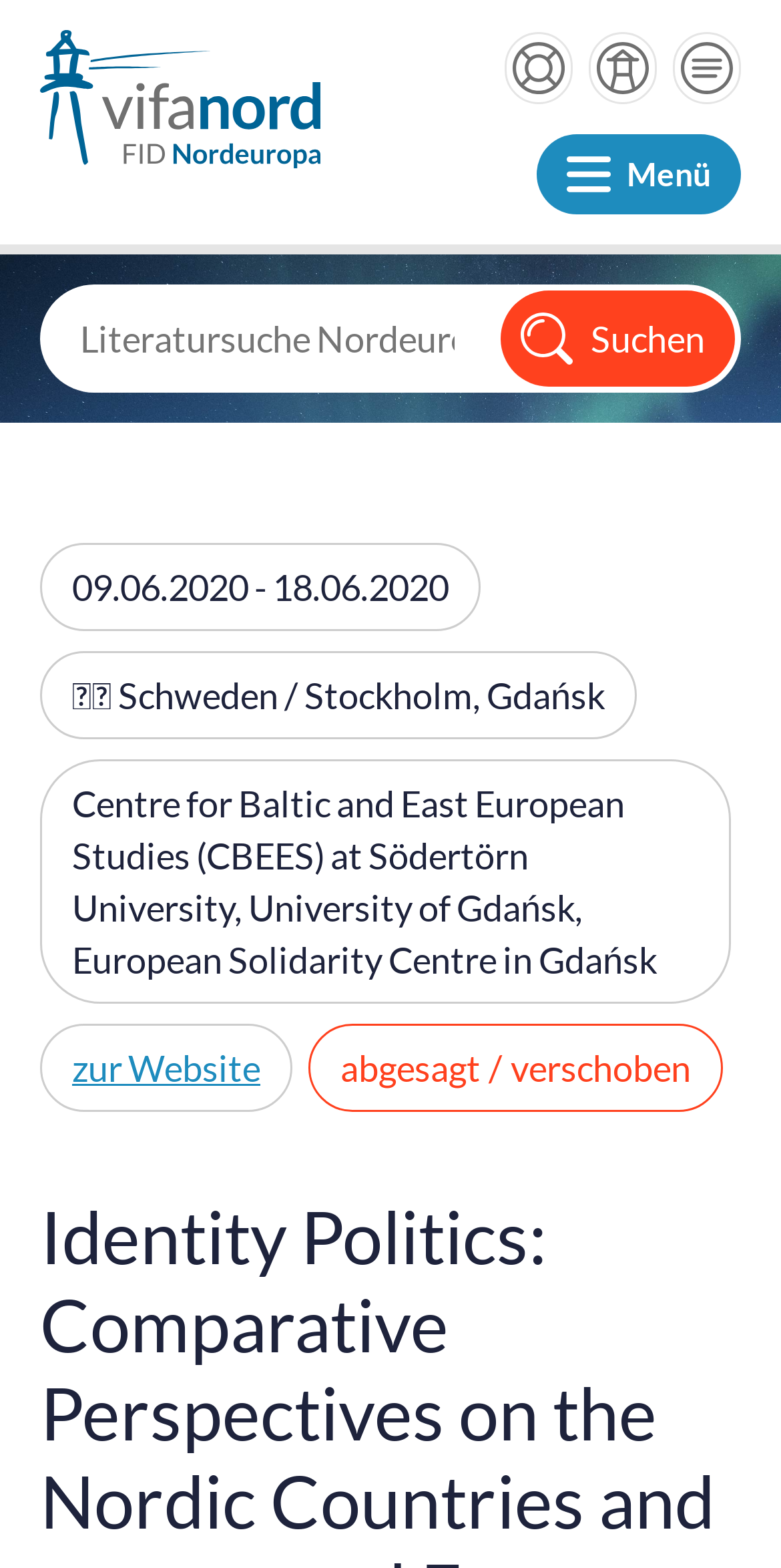What is the date range of the event?
Make sure to answer the question with a detailed and comprehensive explanation.

I found the date range of the event in the text '09.06.2020 - 18.06.2020', which is located below the search box.